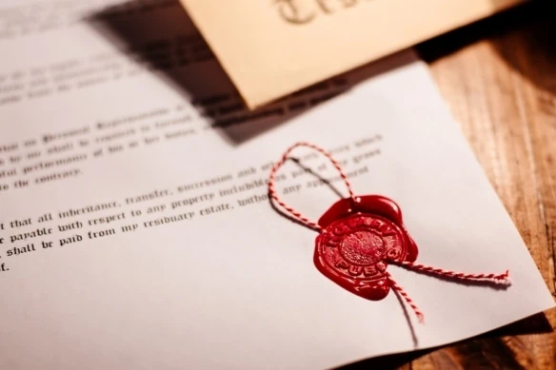What is likely detailed in the partially visible document?
Using the information presented in the image, please offer a detailed response to the question.

The partially visible document is inscribed with text, and given the context of the image, which appears to be related to inheritance or estate management, it is likely that the text details legal stipulations or terms regarding the transfer of assets.